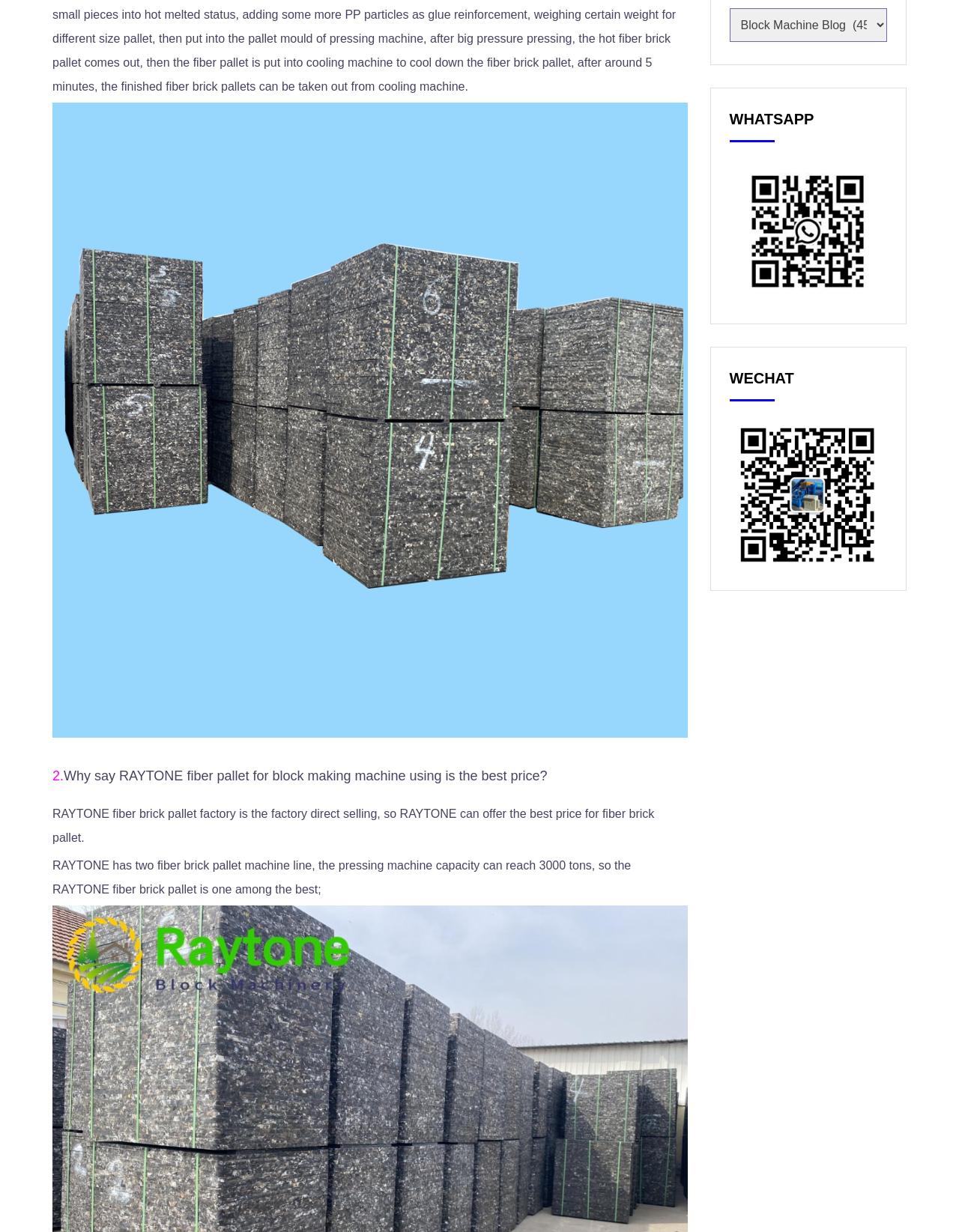Provide the bounding box coordinates for the UI element described in this sentence: "parent_node: WHATSAPP". The coordinates should be four float values between 0 and 1, i.e., [left, top, right, bottom].

[0.761, 0.18, 0.925, 0.19]